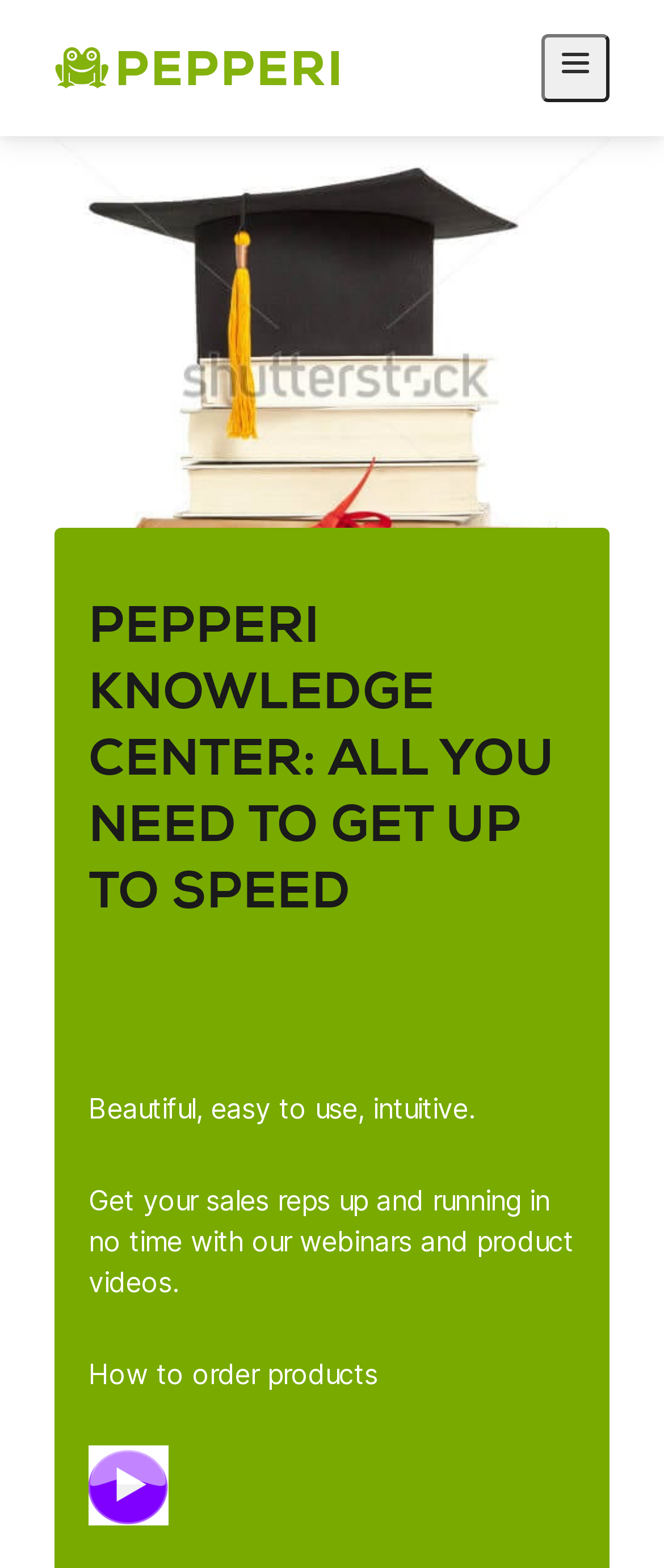Respond to the following query with just one word or a short phrase: 
What is the logo of the website?

Pepperi logo